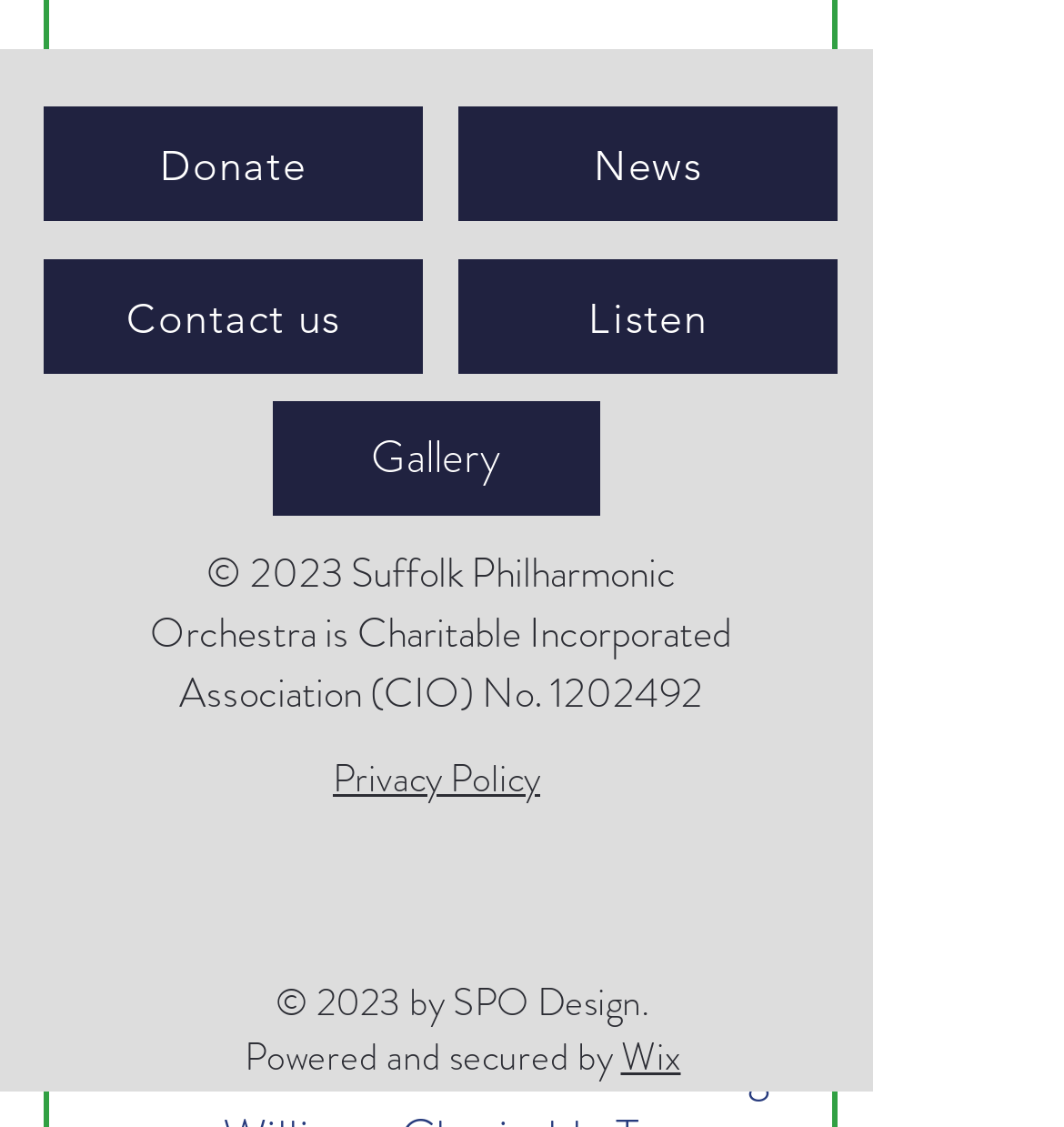Determine the bounding box coordinates for the UI element described. Format the coordinates as (top-left x, top-left y, bottom-right x, bottom-right y) and ensure all values are between 0 and 1. Element description: Registration - Frequently Asked Questions

None